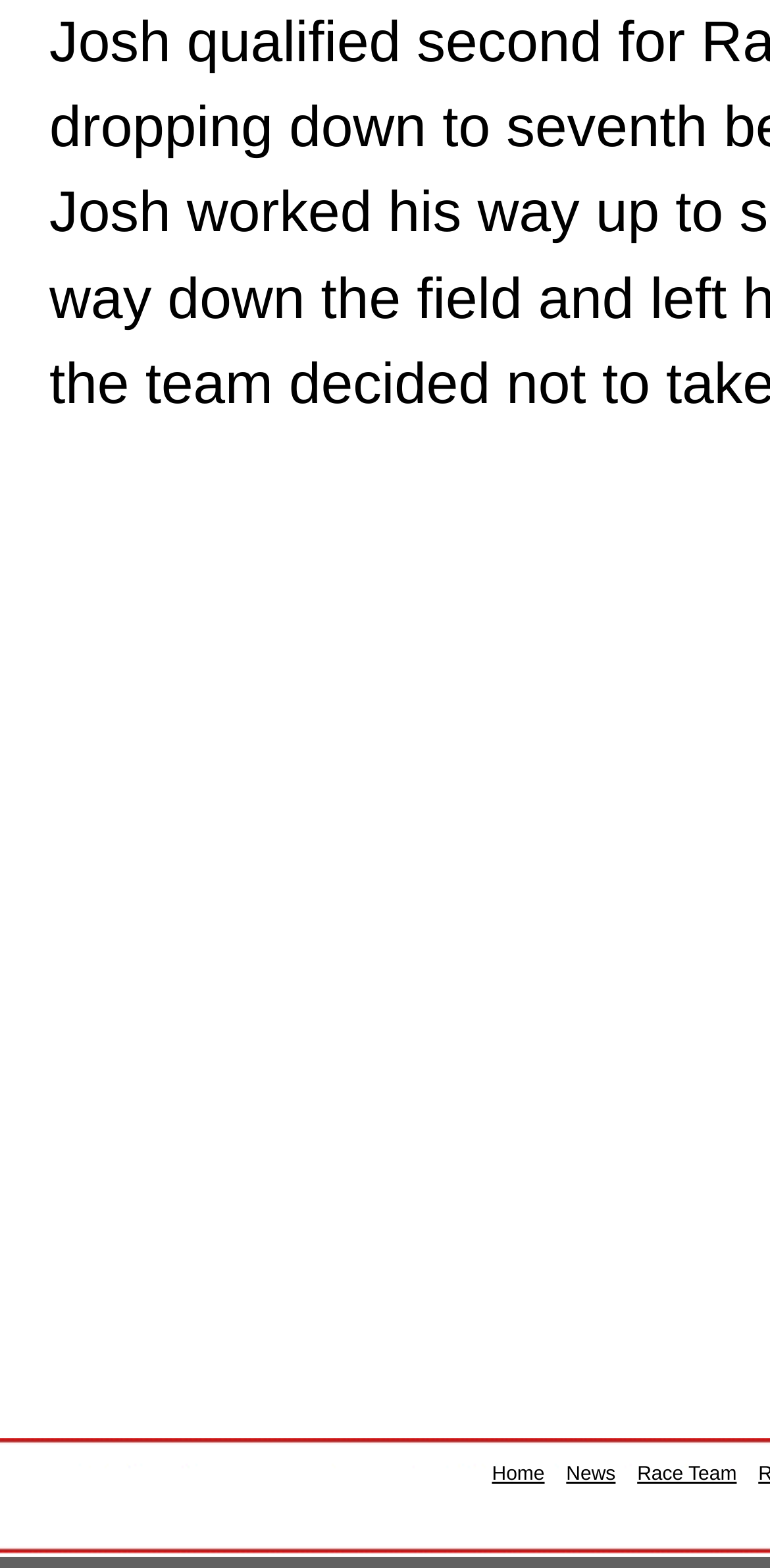Given the element description Race Team, identify the bounding box coordinates for the UI element on the webpage screenshot. The format should be (top-left x, top-left y, bottom-right x, bottom-right y), with values between 0 and 1.

[0.828, 0.934, 0.957, 0.948]